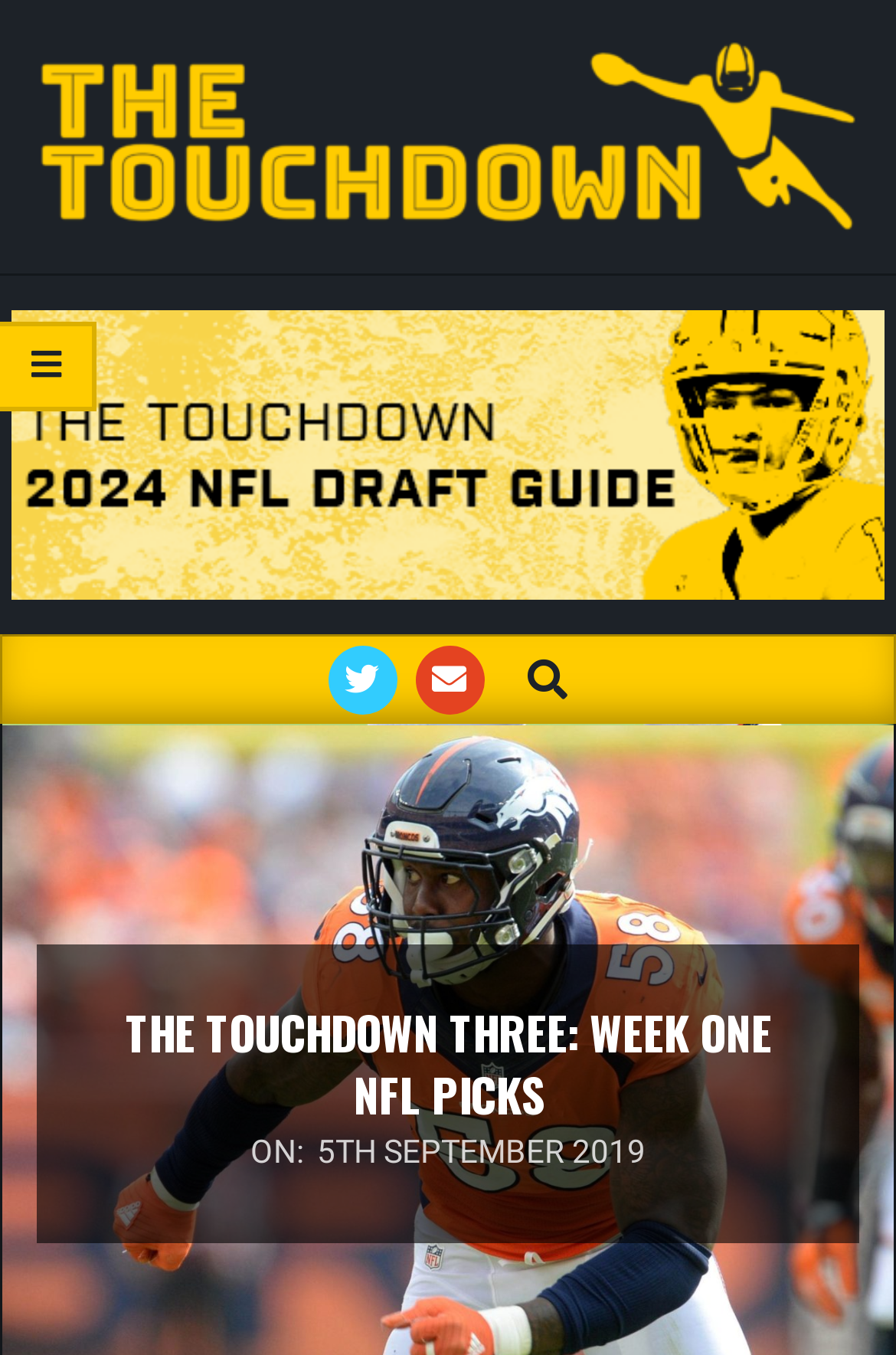How many social media links are there?
Refer to the screenshot and deliver a thorough answer to the question presented.

I counted the number of social media links by looking at the icons below the main heading, and I found three links with icons '', '', and ''.